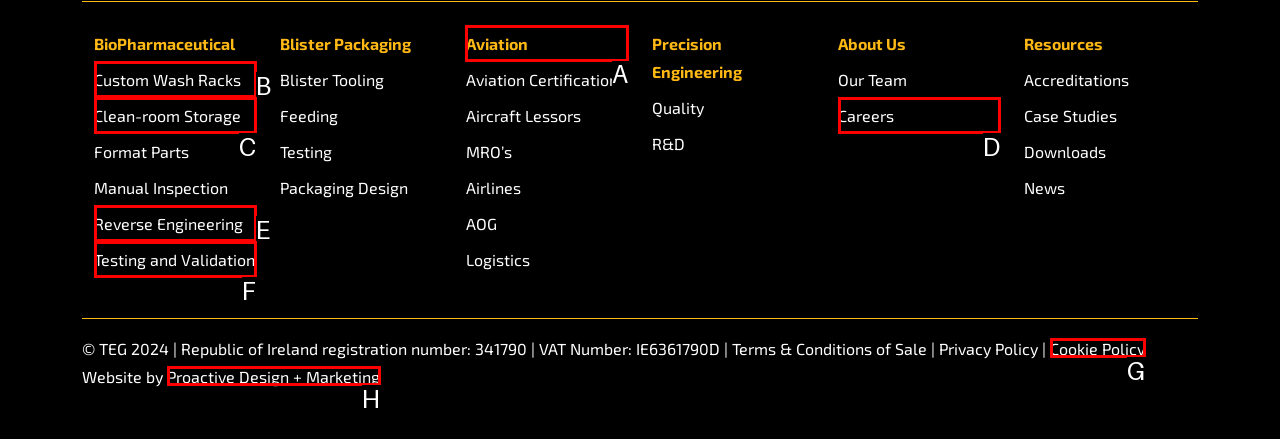Given the instruction: Check out Aviation, which HTML element should you click on?
Answer with the letter that corresponds to the correct option from the choices available.

A